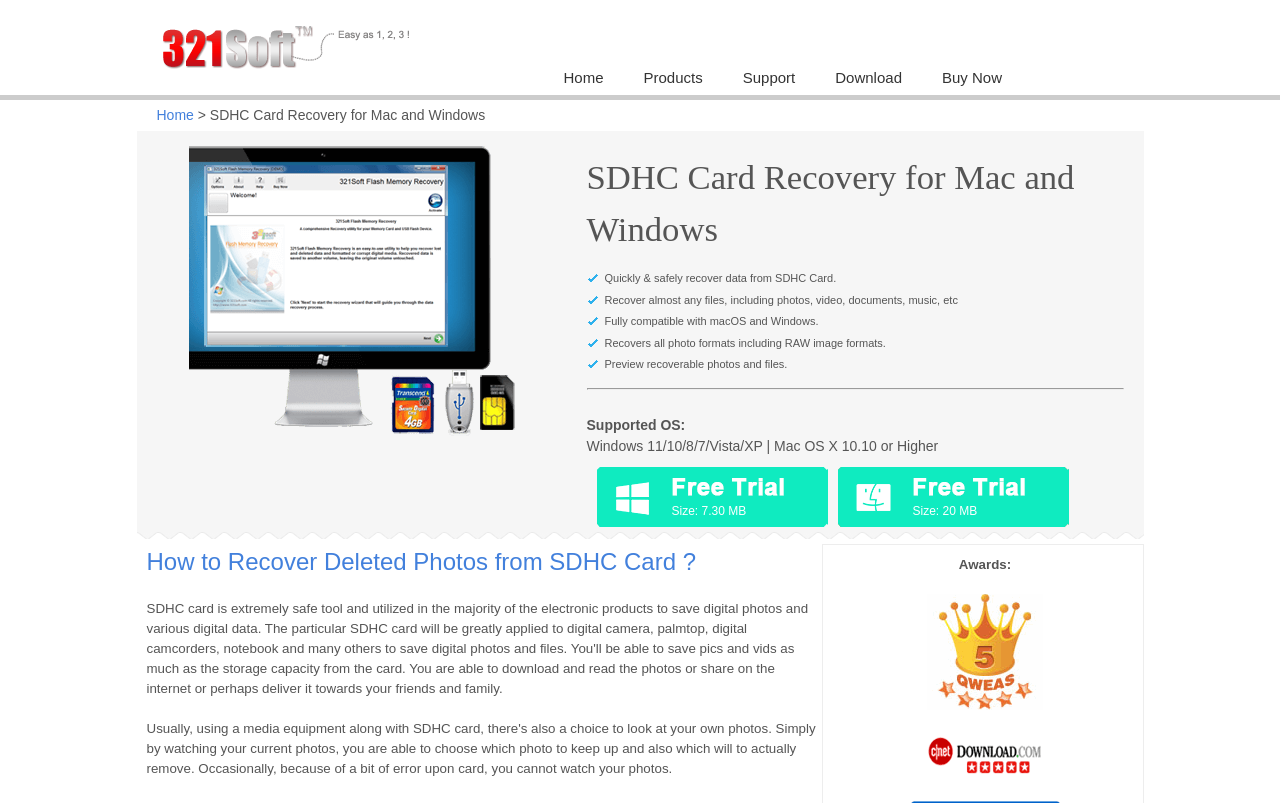Identify and provide the text of the main header on the webpage.

SDHC Card Recovery for Mac and Windows